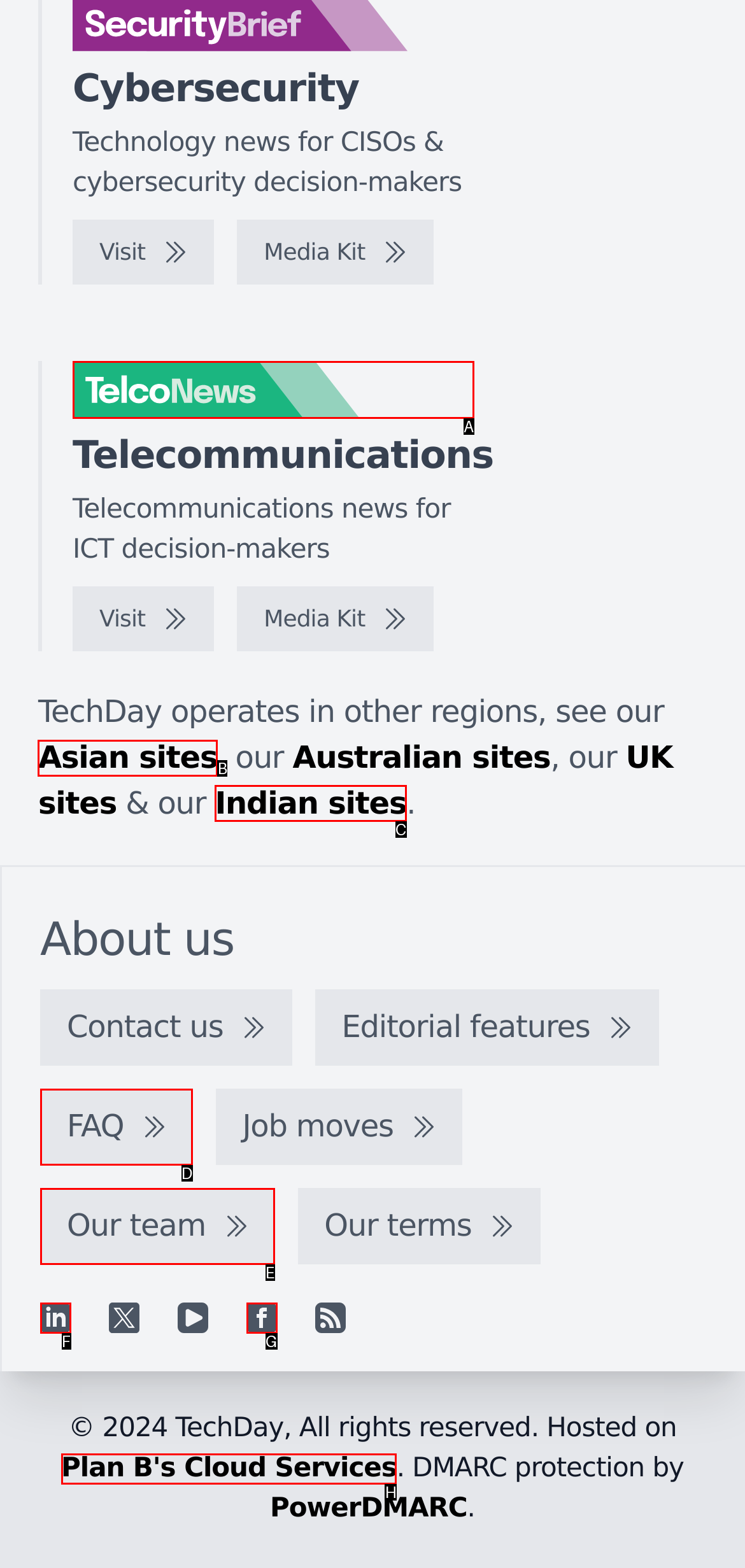Choose the HTML element to click for this instruction: Go to home page Answer with the letter of the correct choice from the given options.

None